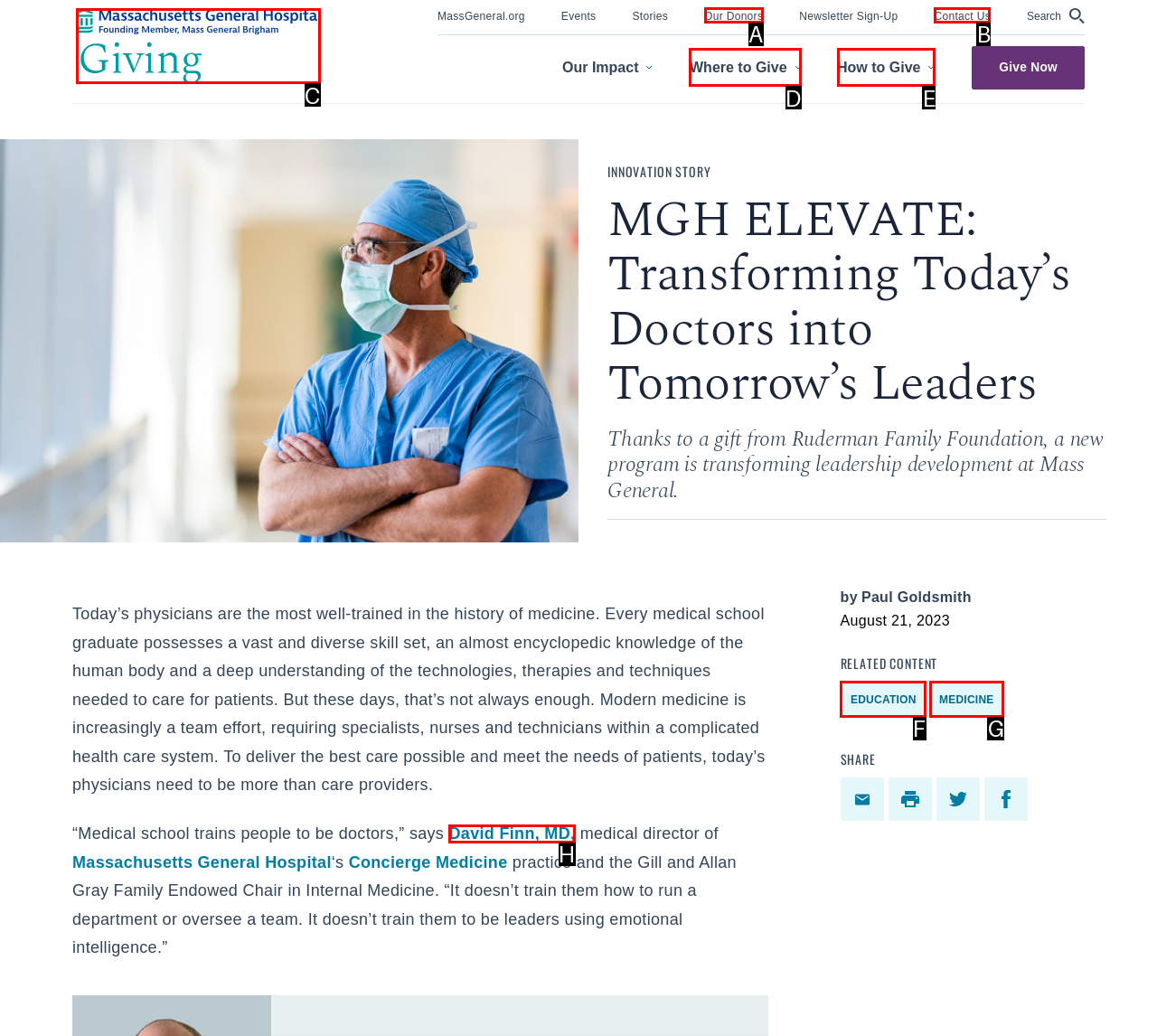From the given options, find the HTML element that fits the description: aria-label="click to view homepage". Reply with the letter of the chosen element.

C